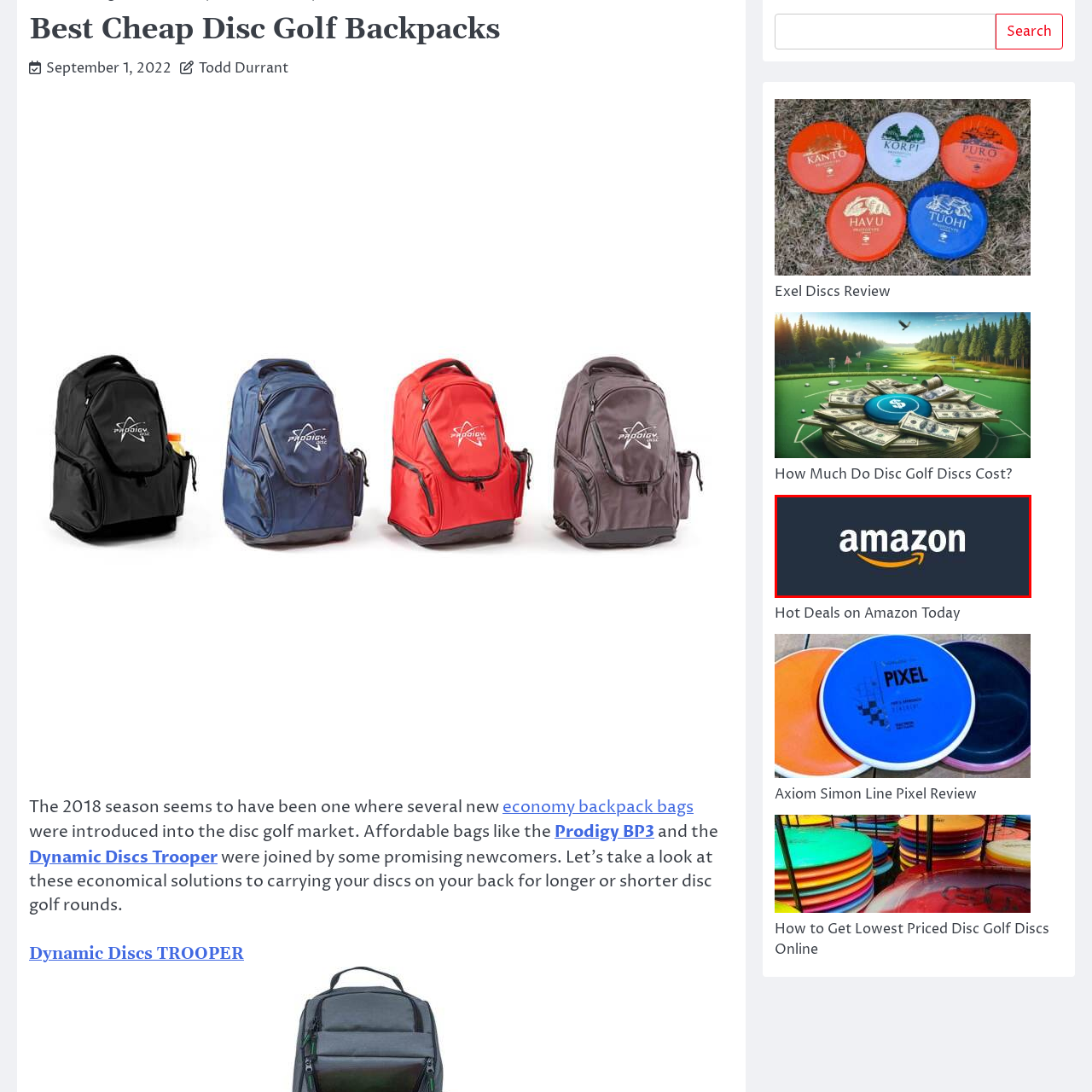Study the image enclosed in red and provide a single-word or short-phrase answer: What does the curved arrow symbolize?

A smile